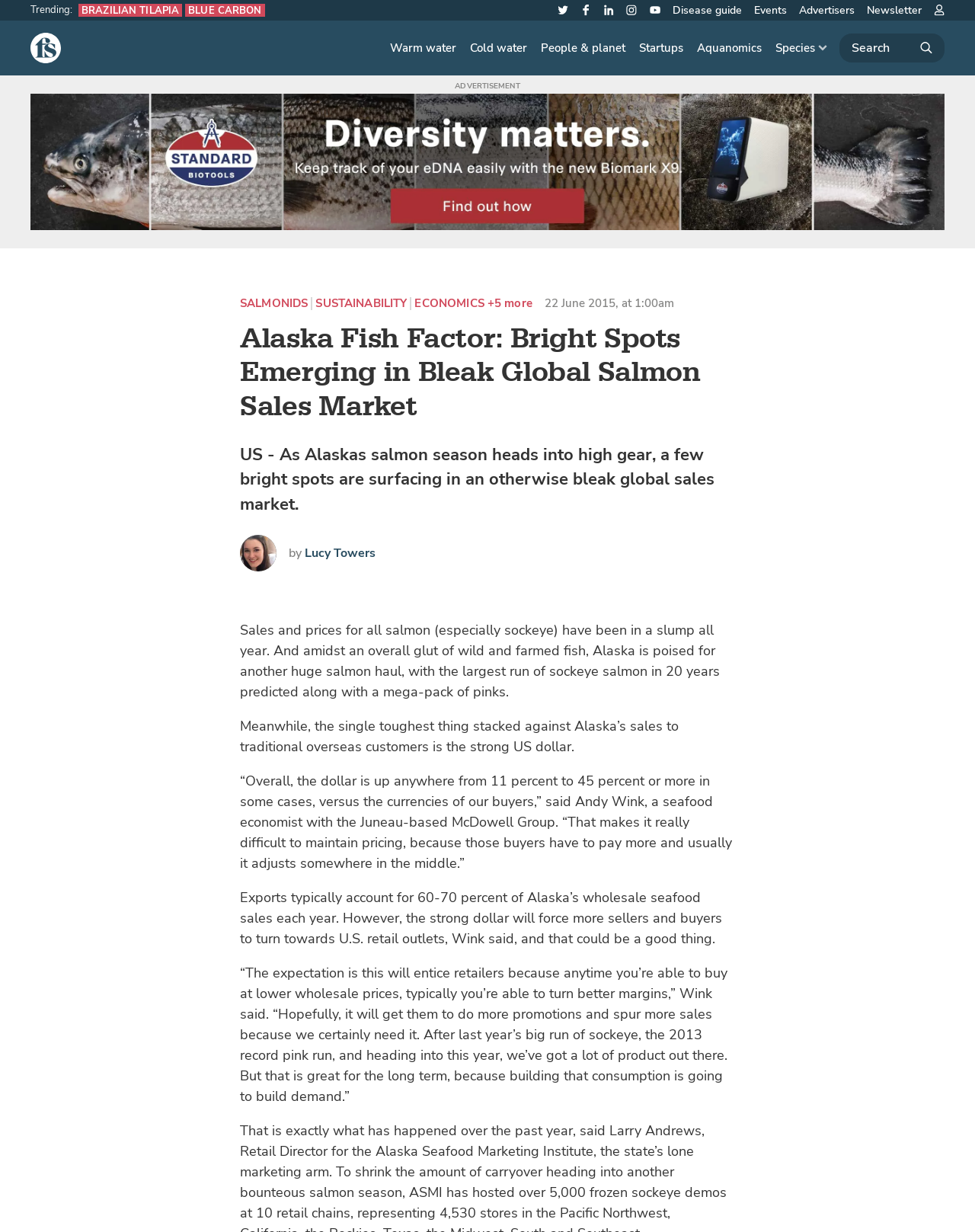Show the bounding box coordinates of the region that should be clicked to follow the instruction: "Read about Warm water."

[0.394, 0.029, 0.474, 0.049]